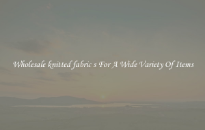Look at the image and write a detailed answer to the question: 
What is the purpose of the image?

The purpose of the image is to showcase the potential of wholesale knitted fabrics in creative projects, by combining an aesthetic visual with informative text, making it an inviting representation of the fabric's versatility and appeal for those in industries ranging from fashion to home decor.